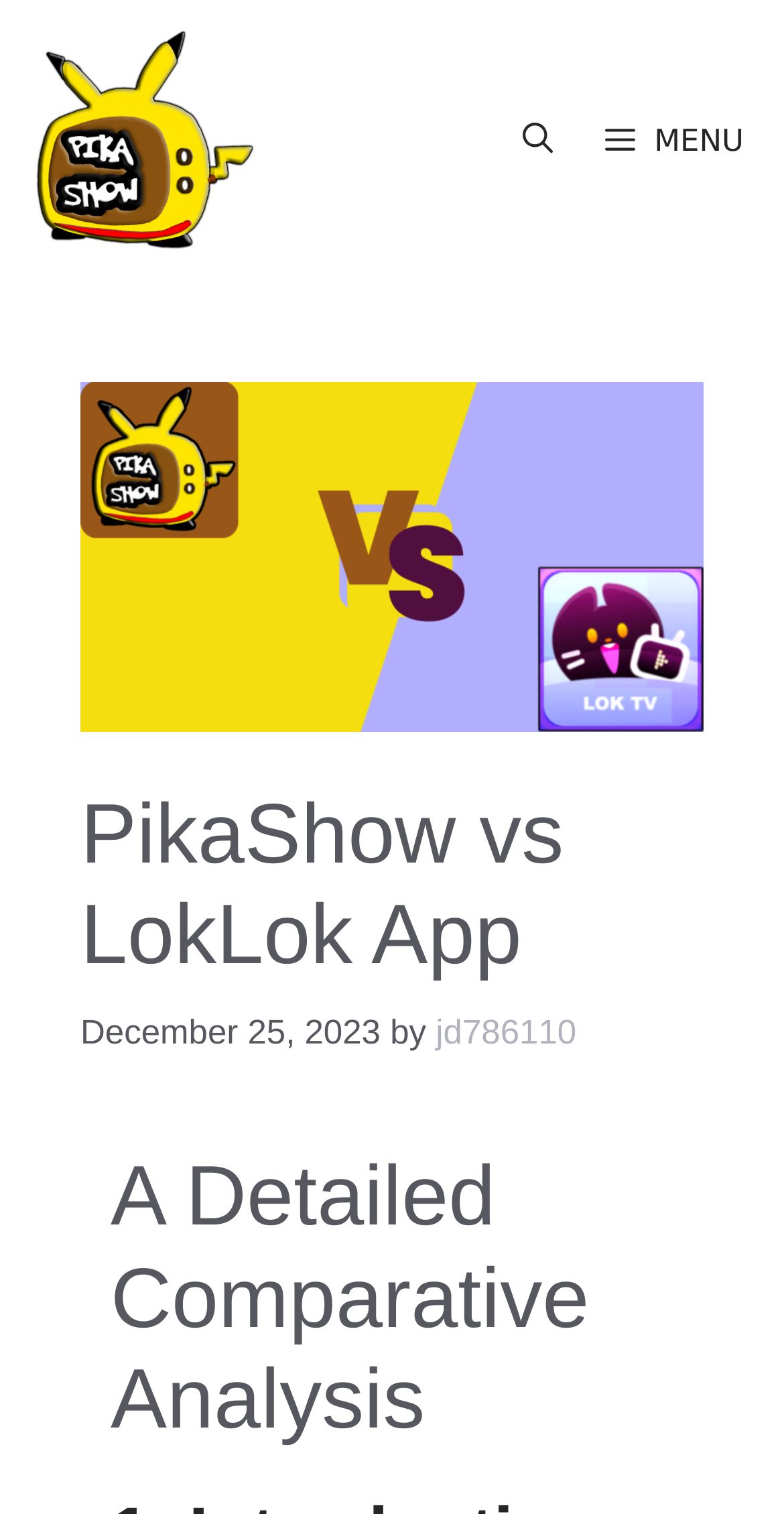Determine the bounding box for the described UI element: "aria-label="Open search"".

[0.634, 0.0, 0.739, 0.186]